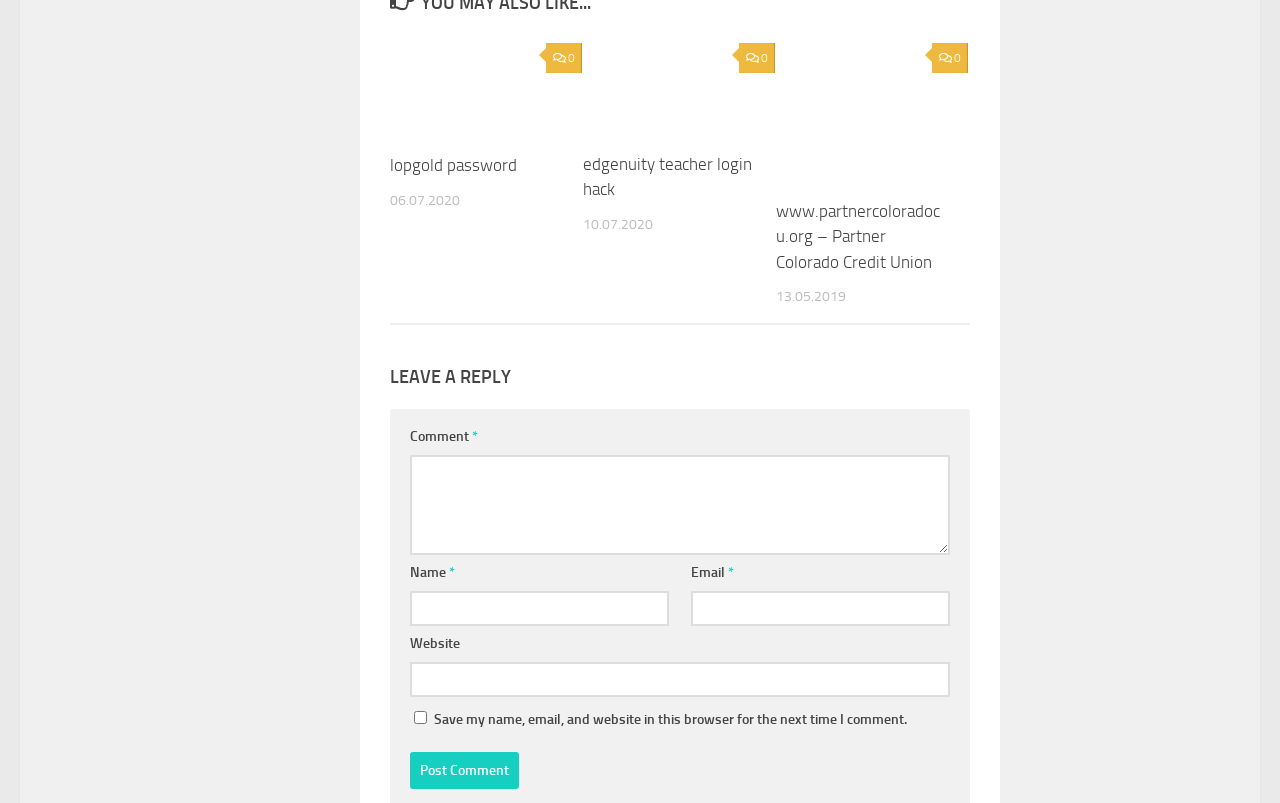What is the button used for?
Provide a concise answer using a single word or phrase based on the image.

Post Comment